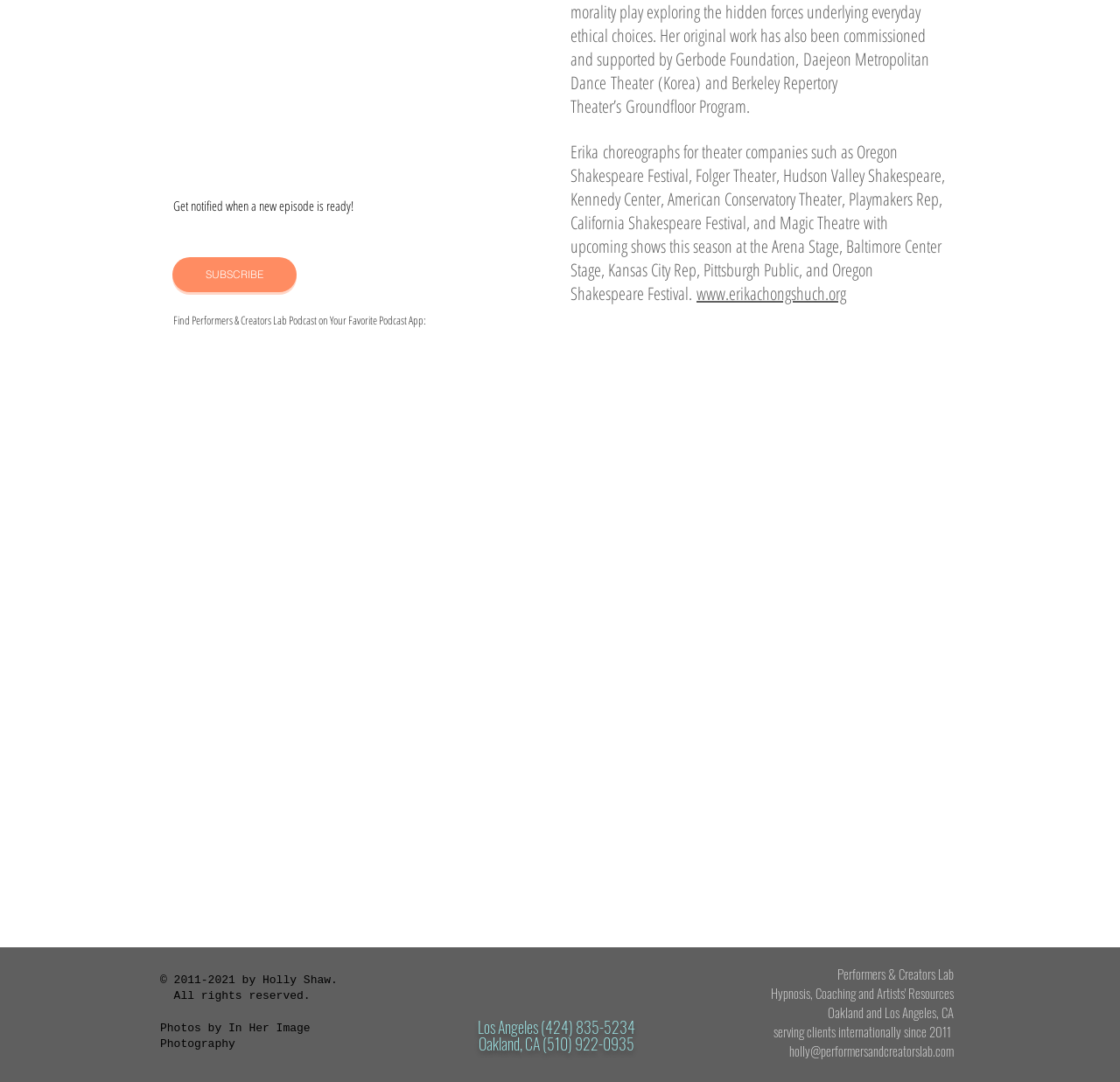Please provide the bounding box coordinates in the format (top-left x, top-left y, bottom-right x, bottom-right y). Remember, all values are floating point numbers between 0 and 1. What is the bounding box coordinate of the region described as: aria-label="Black Instagram Icon"

[0.284, 0.319, 0.317, 0.353]